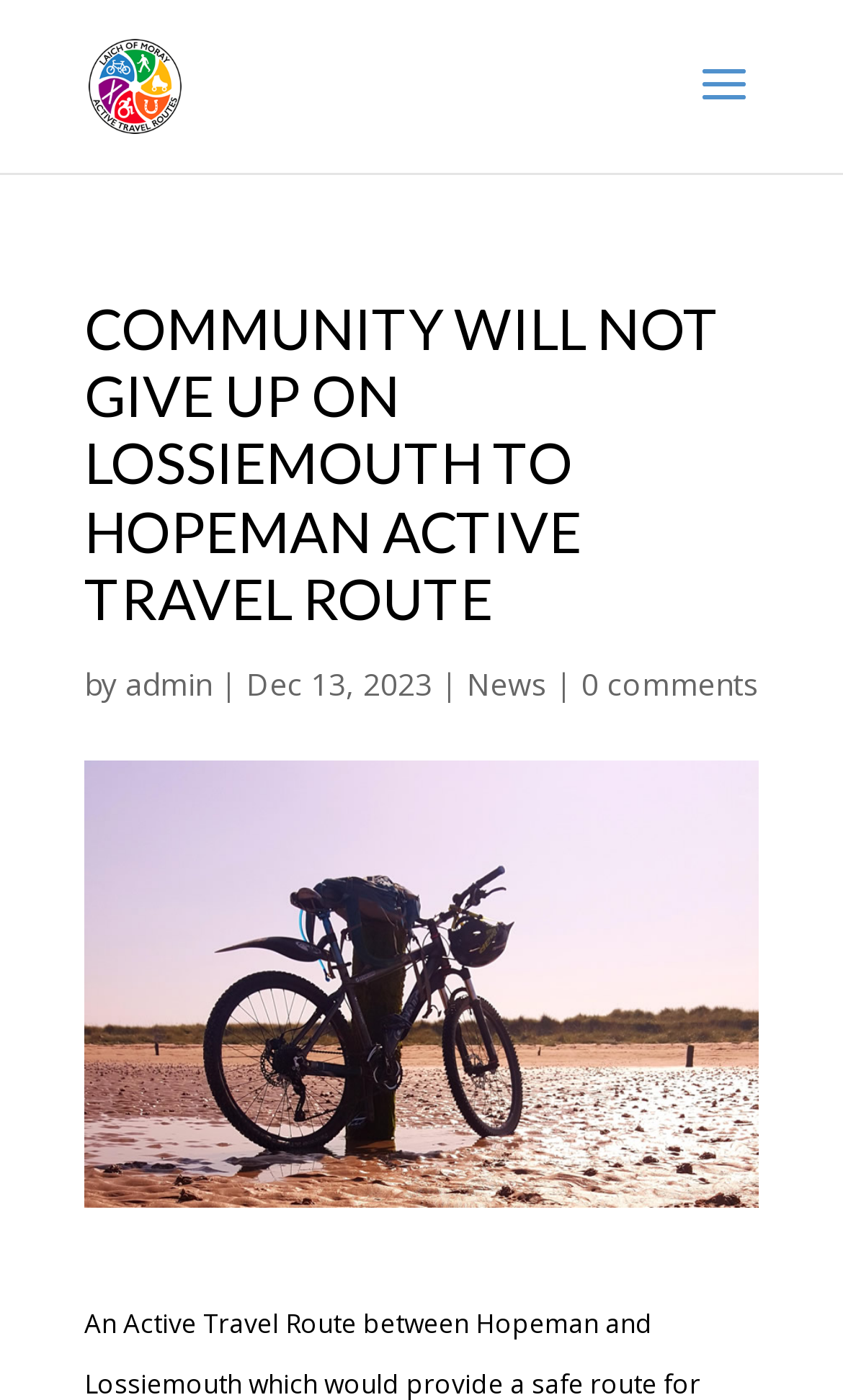Please predict the bounding box coordinates (top-left x, top-left y, bottom-right x, bottom-right y) for the UI element in the screenshot that fits the description: admin

[0.149, 0.474, 0.251, 0.503]